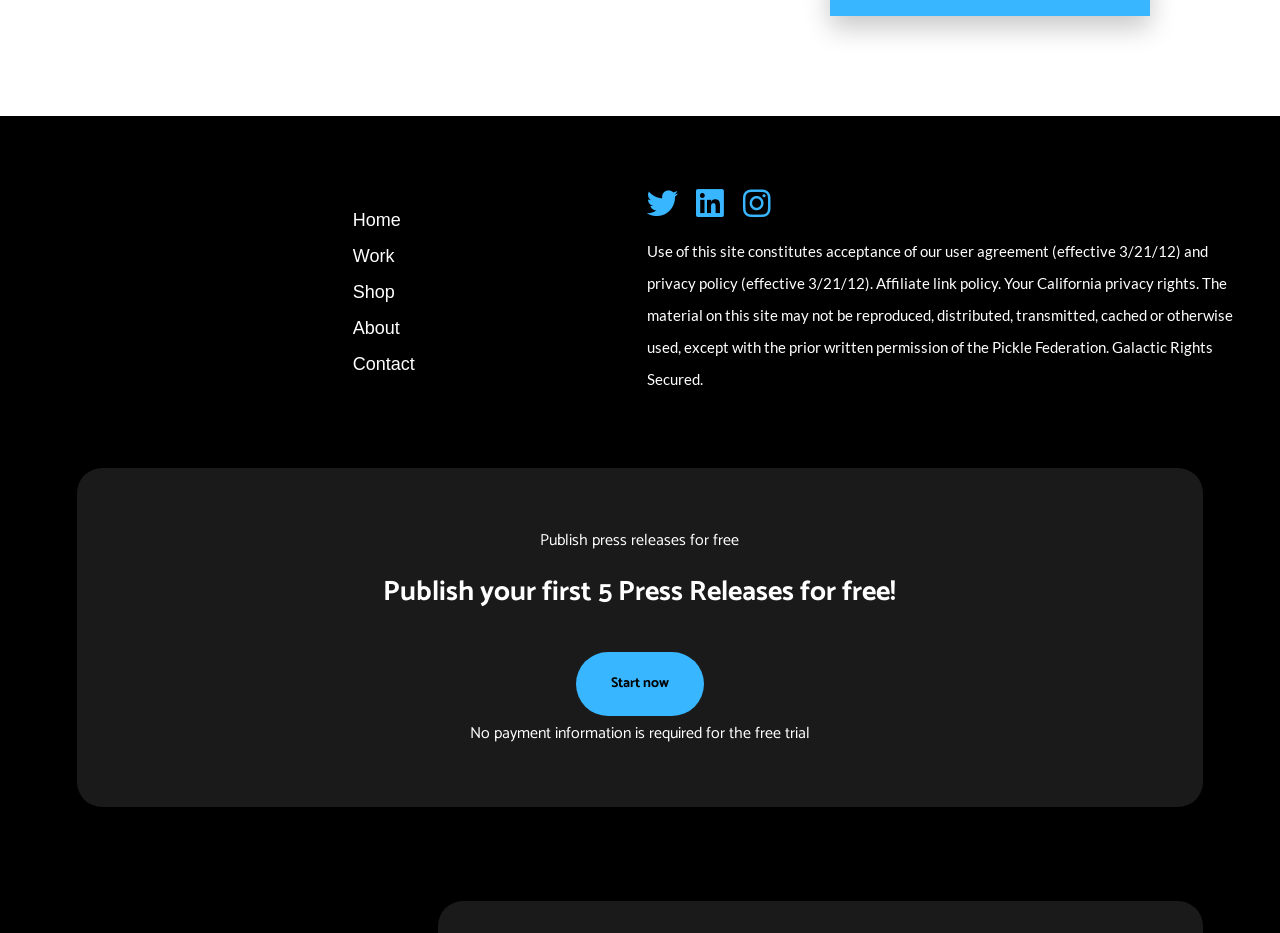Locate the bounding box coordinates of the clickable area needed to fulfill the instruction: "Click on About".

[0.276, 0.332, 0.498, 0.37]